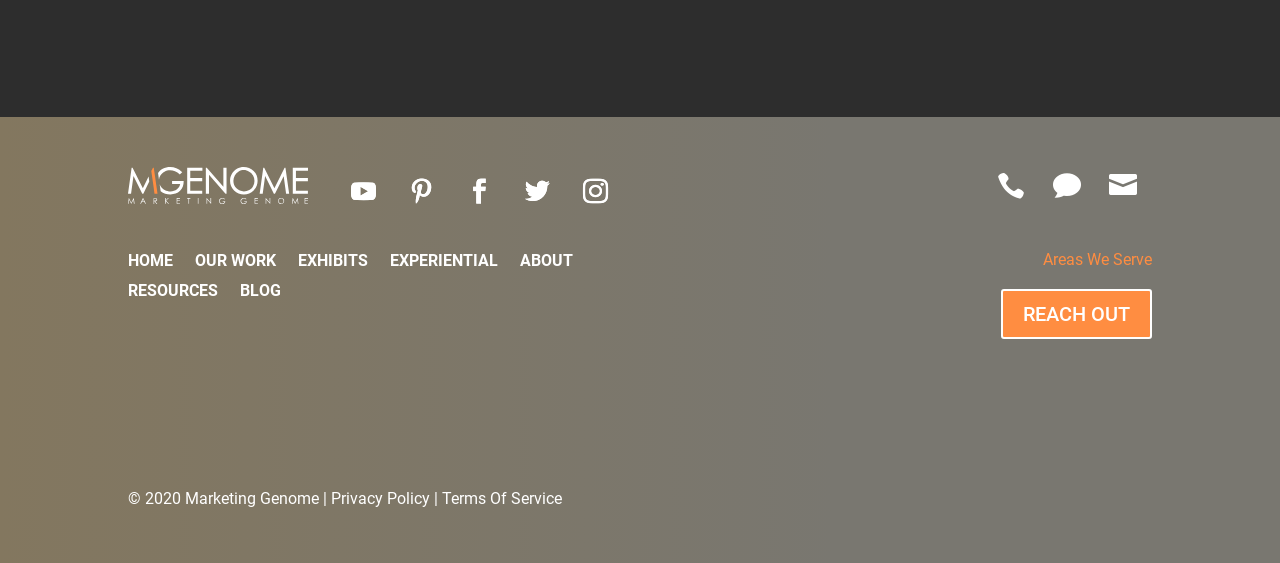Provide a one-word or one-phrase answer to the question:
What is the copyright year mentioned at the bottom?

2020